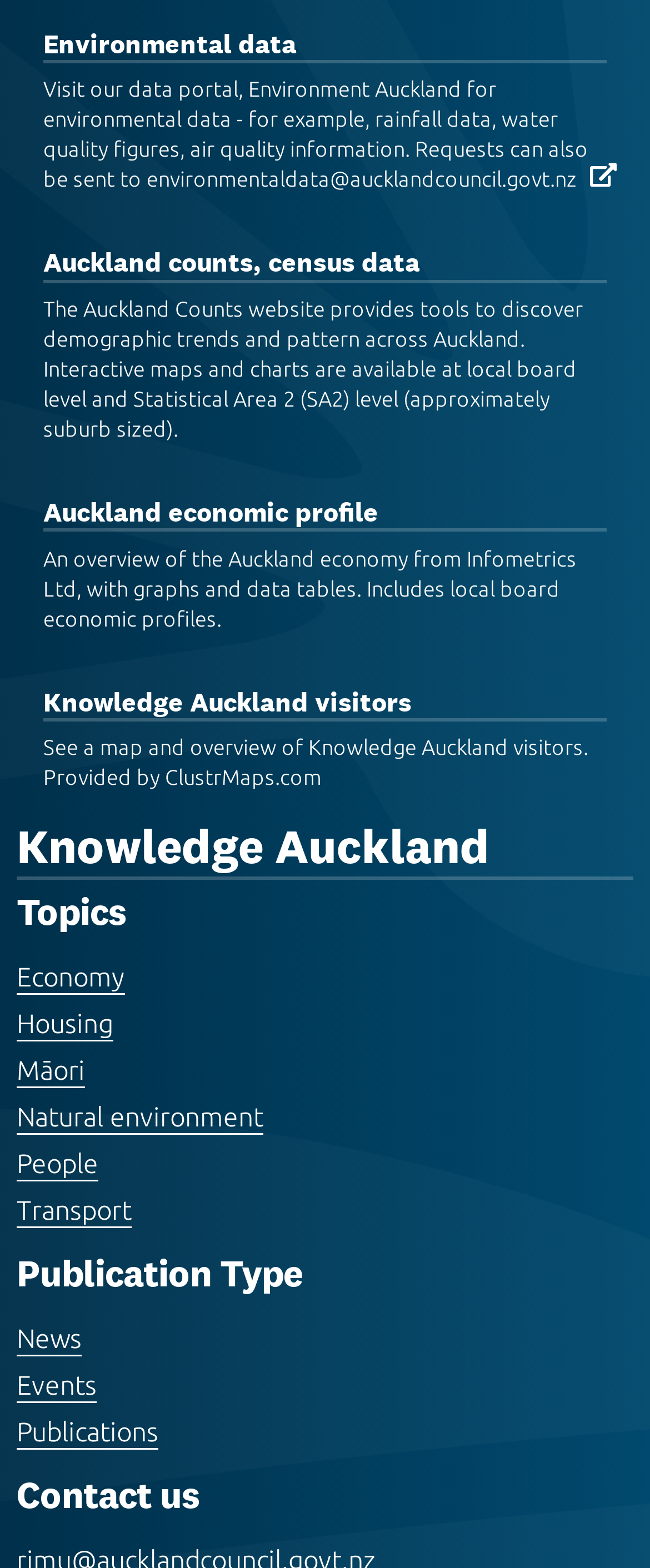Can you find the bounding box coordinates for the element to click on to achieve the instruction: "Subscribe to the newsletter"?

None